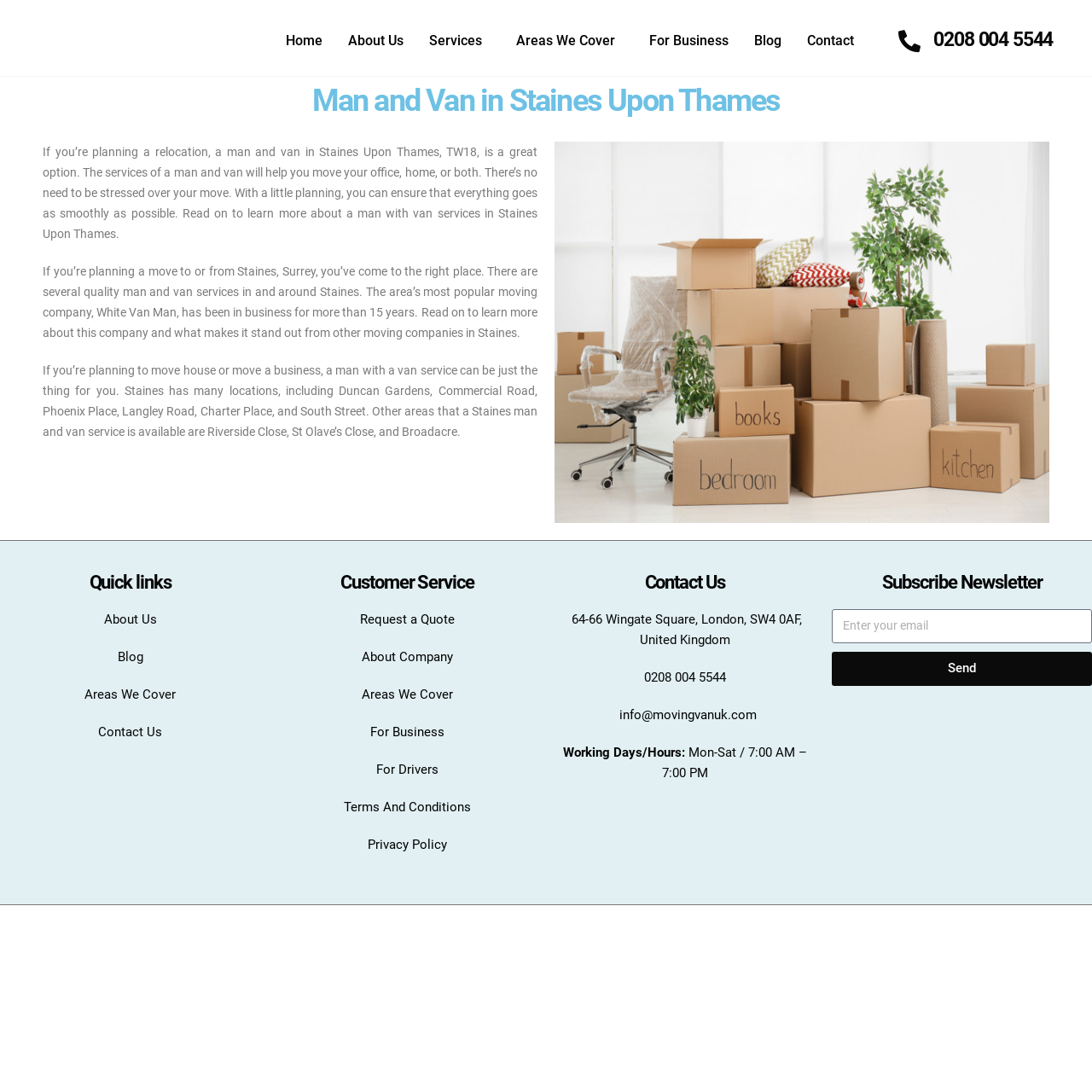Determine the bounding box coordinates of the clickable element to complete this instruction: "Click Contact". Provide the coordinates in the format of four float numbers between 0 and 1, [left, top, right, bottom].

[0.727, 0.02, 0.793, 0.055]